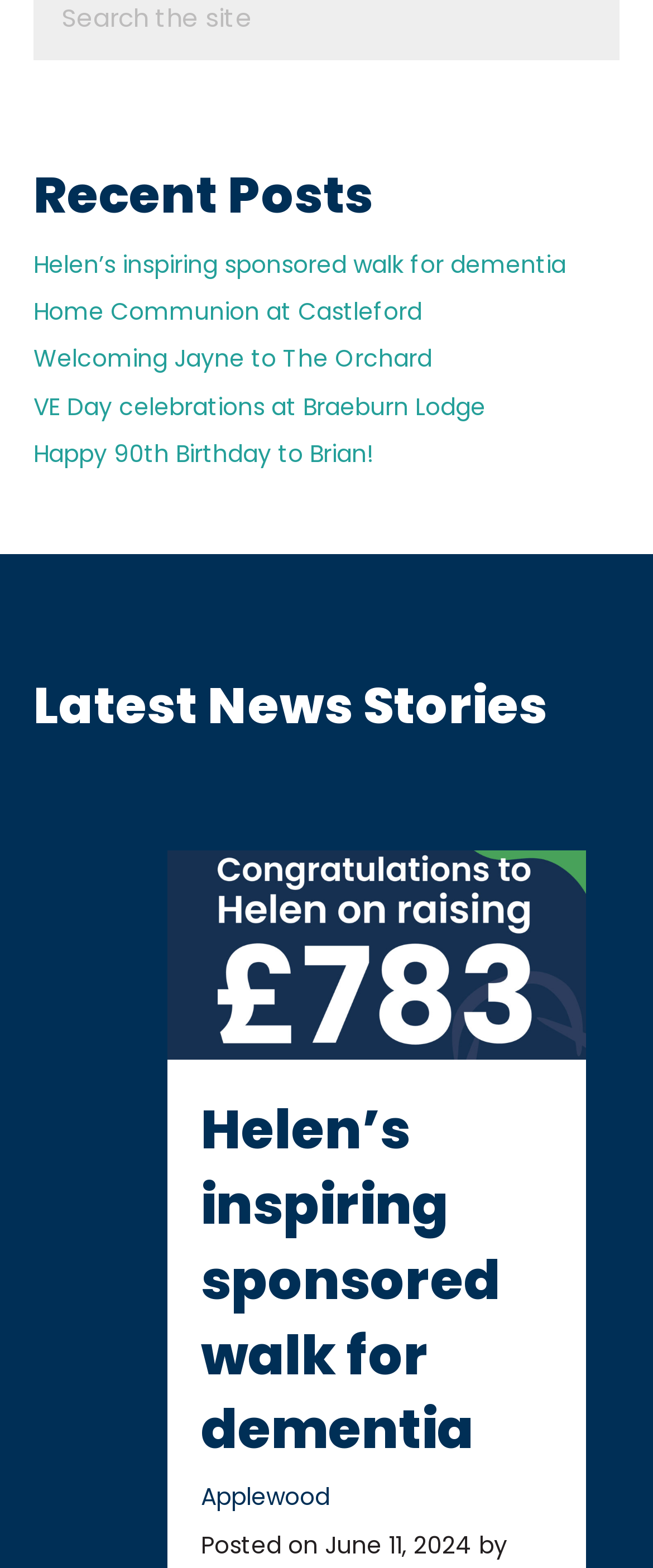Answer the following inquiry with a single word or phrase:
What is the vertical position of the 'Recent Posts' heading?

Top